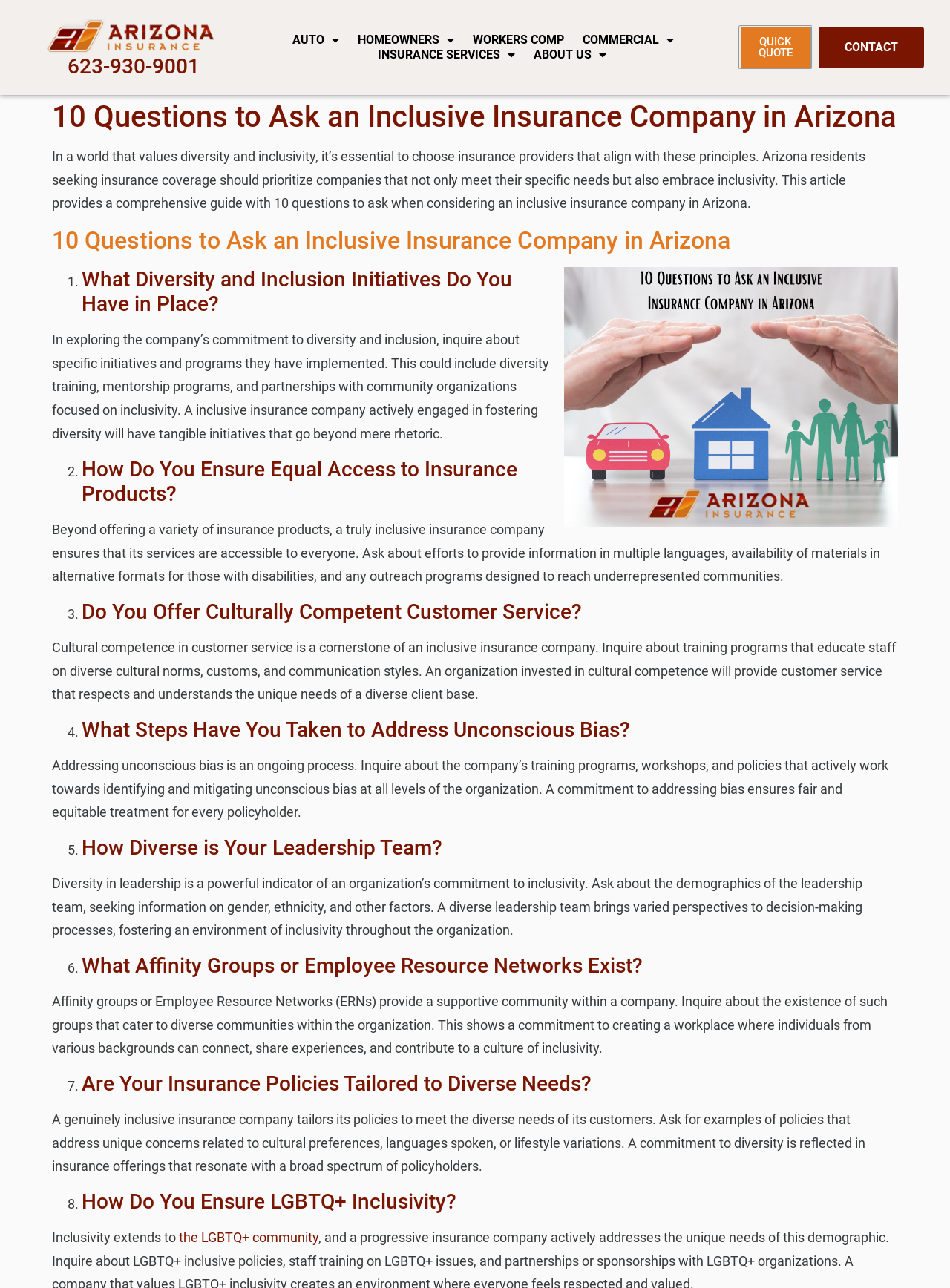Respond to the question below with a concise word or phrase:
What is the purpose of asking about diversity and inclusion initiatives?

To explore company's commitment to diversity and inclusion